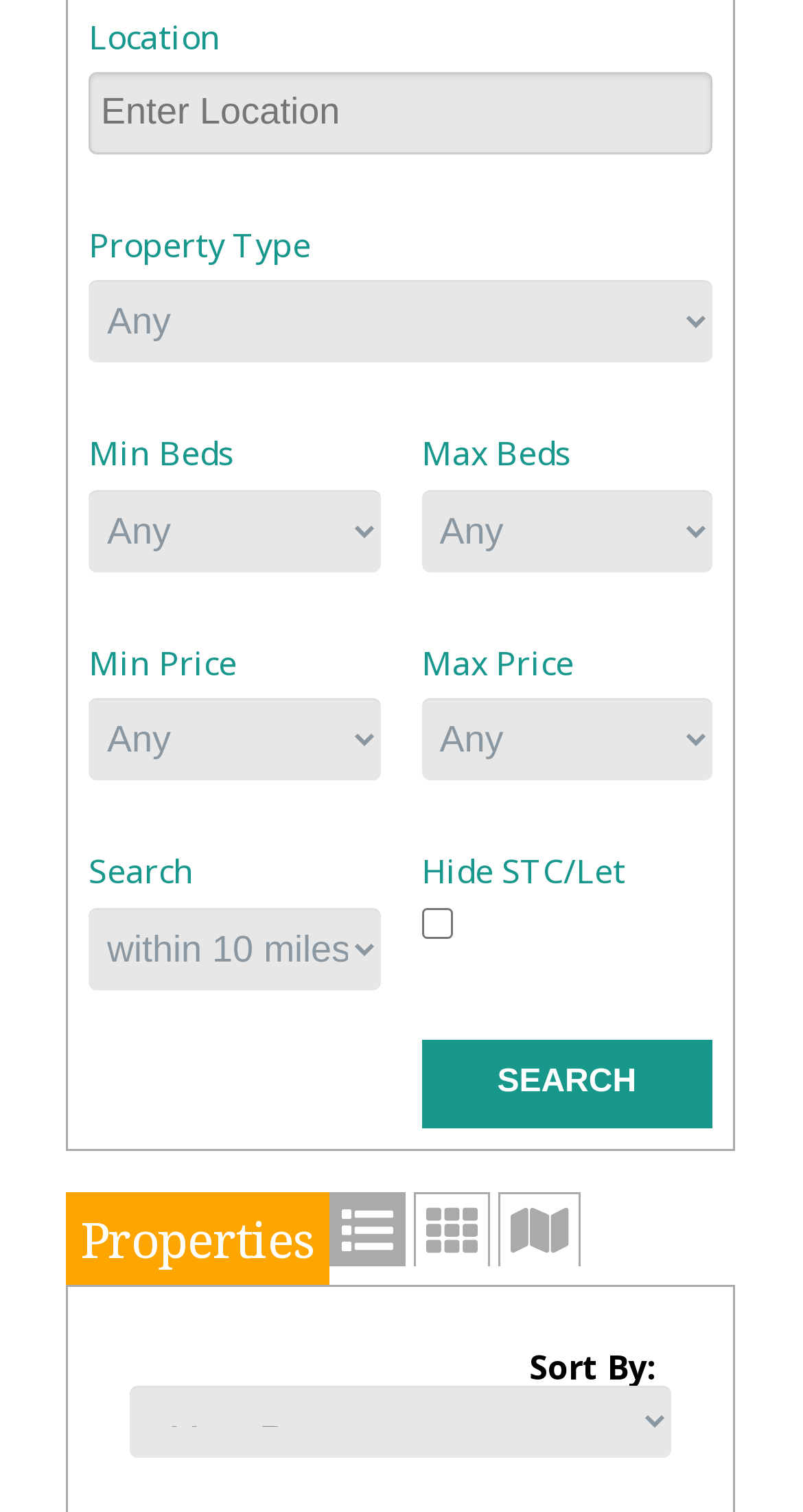How many bedrooms can a property have at most?
Using the details from the image, give an elaborate explanation to answer the question.

The webpage has a 'Max Beds' field that allows users to select a maximum number of bedrooms, but it does not specify the maximum number of bedrooms a property can have.